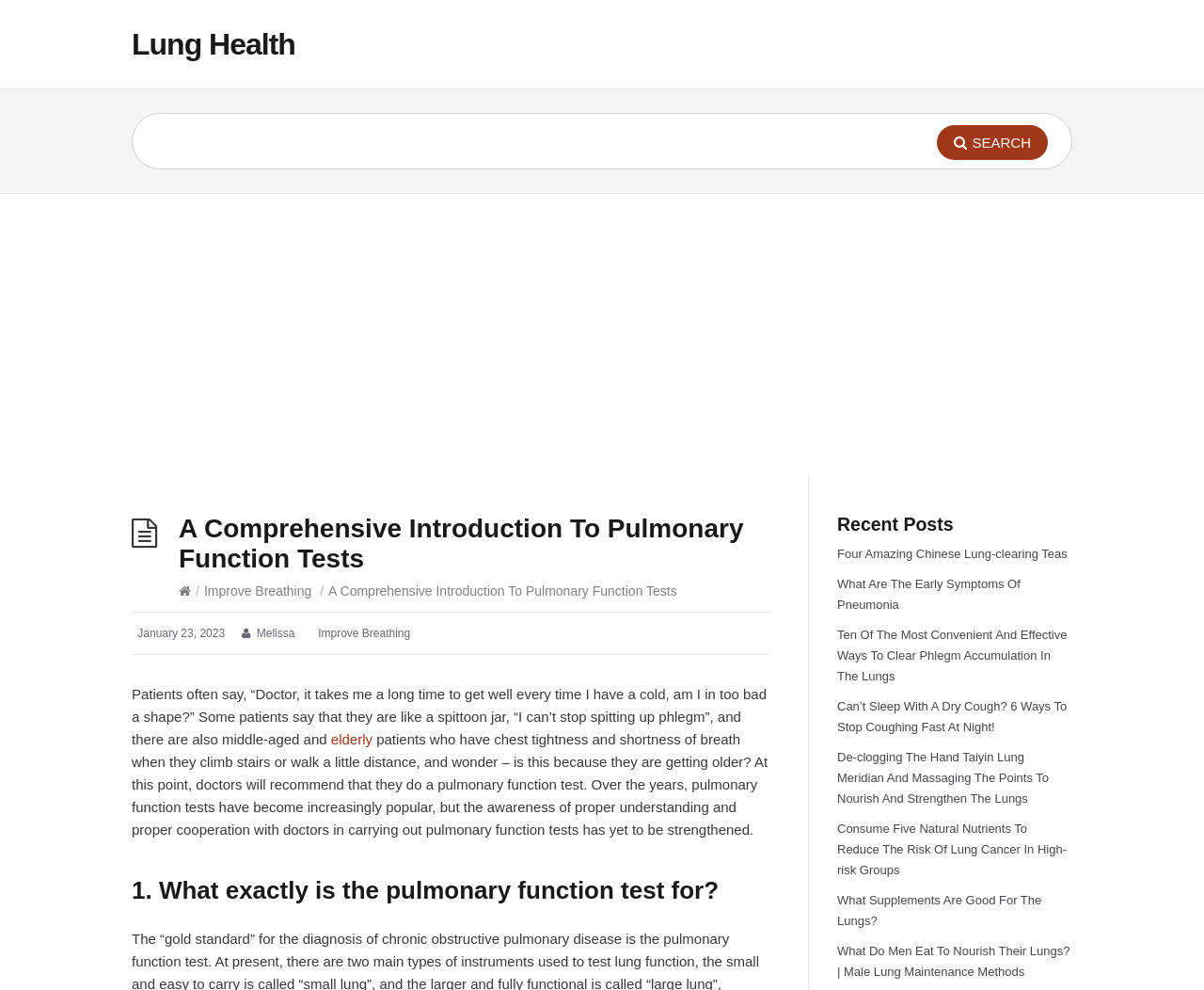Respond to the question with just a single word or phrase: 
What is the title of the first section of the article?

1. What exactly is the pulmonary function test for?